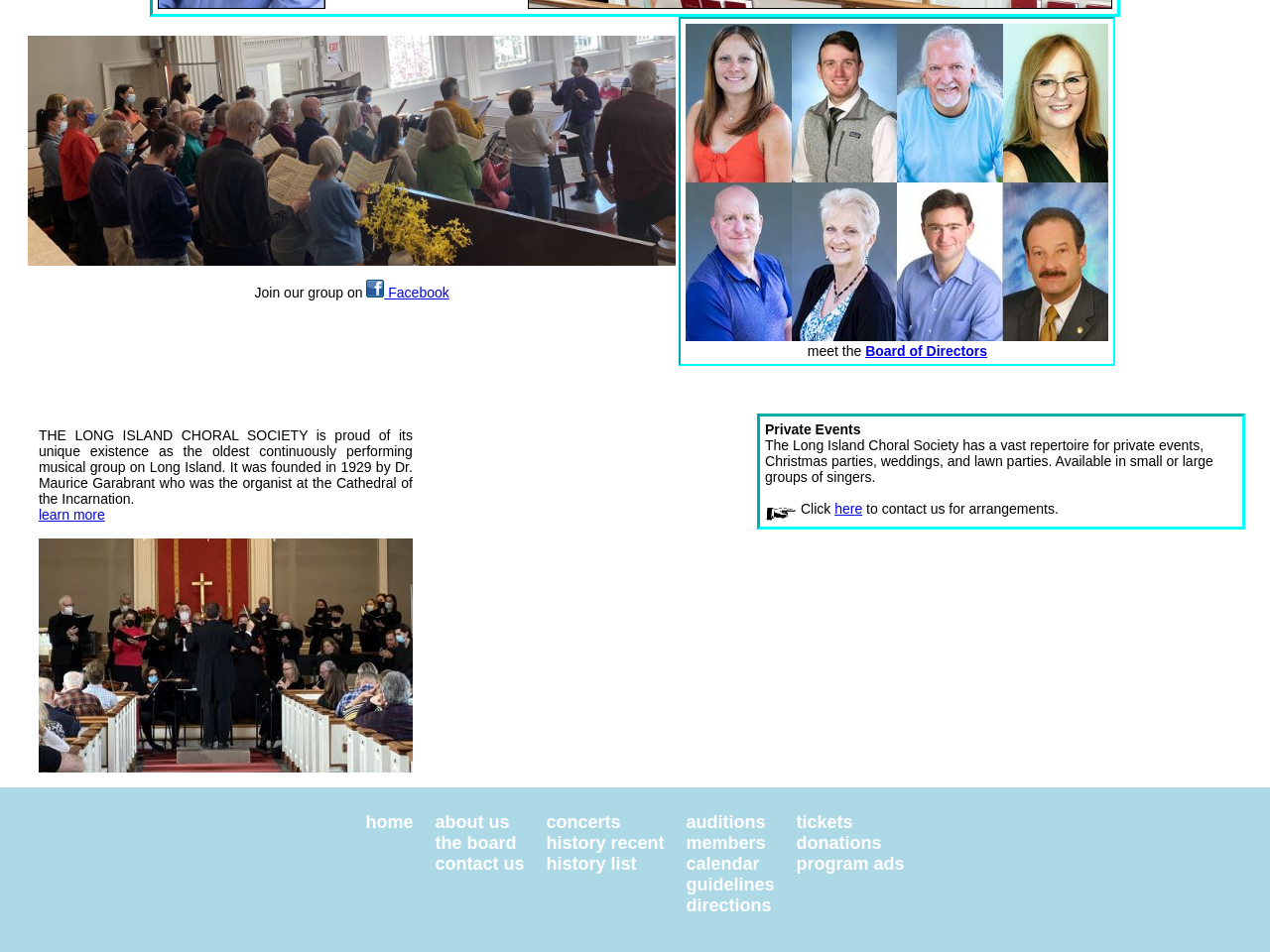Locate the bounding box coordinates of the area that needs to be clicked to fulfill the following instruction: "Visit the Hotpoint website". The coordinates should be in the format of four float numbers between 0 and 1, namely [left, top, right, bottom].

None